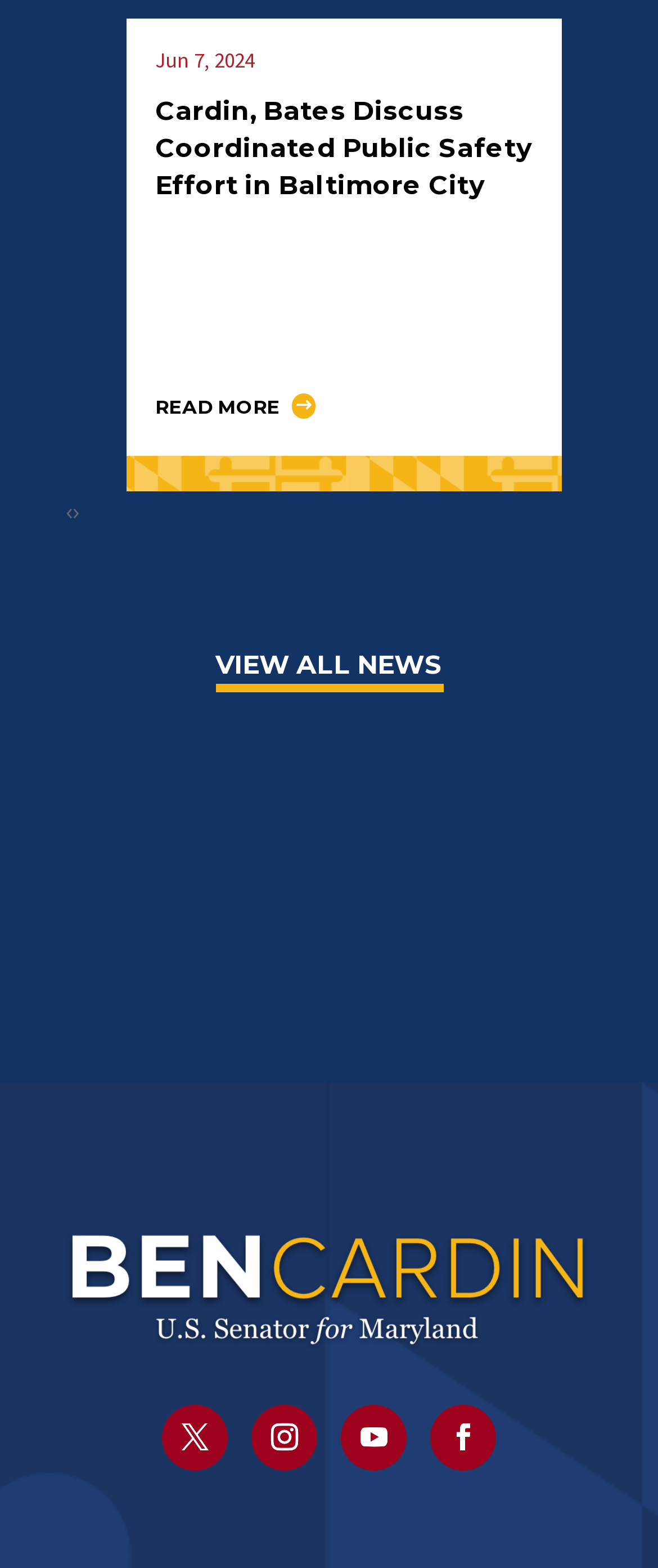Please predict the bounding box coordinates of the element's region where a click is necessary to complete the following instruction: "View news article". The coordinates should be represented by four float numbers between 0 and 1, i.e., [left, top, right, bottom].

[0.193, 0.012, 0.855, 0.314]